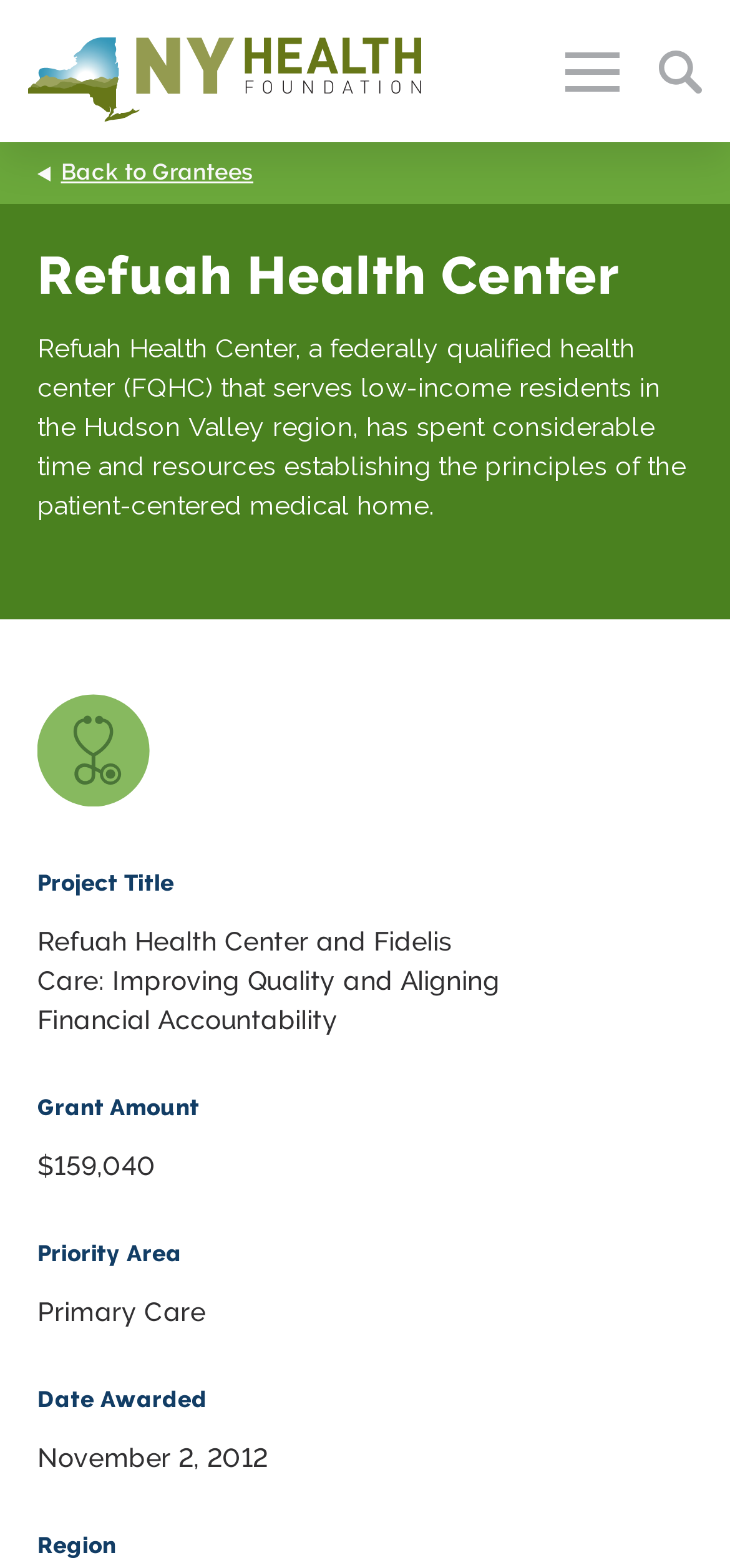Give a detailed account of the webpage.

The webpage is about Refuah Health Center, a federally qualified health center that serves low-income residents in the Hudson Valley region. At the top left, there is a link to "Skip to content". Next to it, there is a link to "New York Health Foundation" with an accompanying image. On the top right, there are two buttons, one for "Search" and another without a label.

Below the top section, there are four main categories: "Who We Are", "Our Grantmaking", "Our Impact", and "News & Events". Each category has a heading and several links underneath. The "Who We Are" section has links to "What We Do", "Our Team", and "Our Biggest Wins". The "Our Grantmaking" section has links to "What We Fund", "Our Grantees", "Apply for Funding", and "Tools for Grantees". The "Our Impact" section has links to "Grantee Stories", "Grant Outcomes", and "Our Progress". The "News & Events" section has a link to "GET UPDATES" and "RESOURCES".

Under the "RESOURCES" link, there is a section about Refuah Health Center, which includes a heading, a paragraph of text describing the health center, and an image labeled "Primary Care". Below this, there are several sections with headings "Project Title", "Grant Amount", "Priority Area", and "Date Awarded", each with accompanying text.